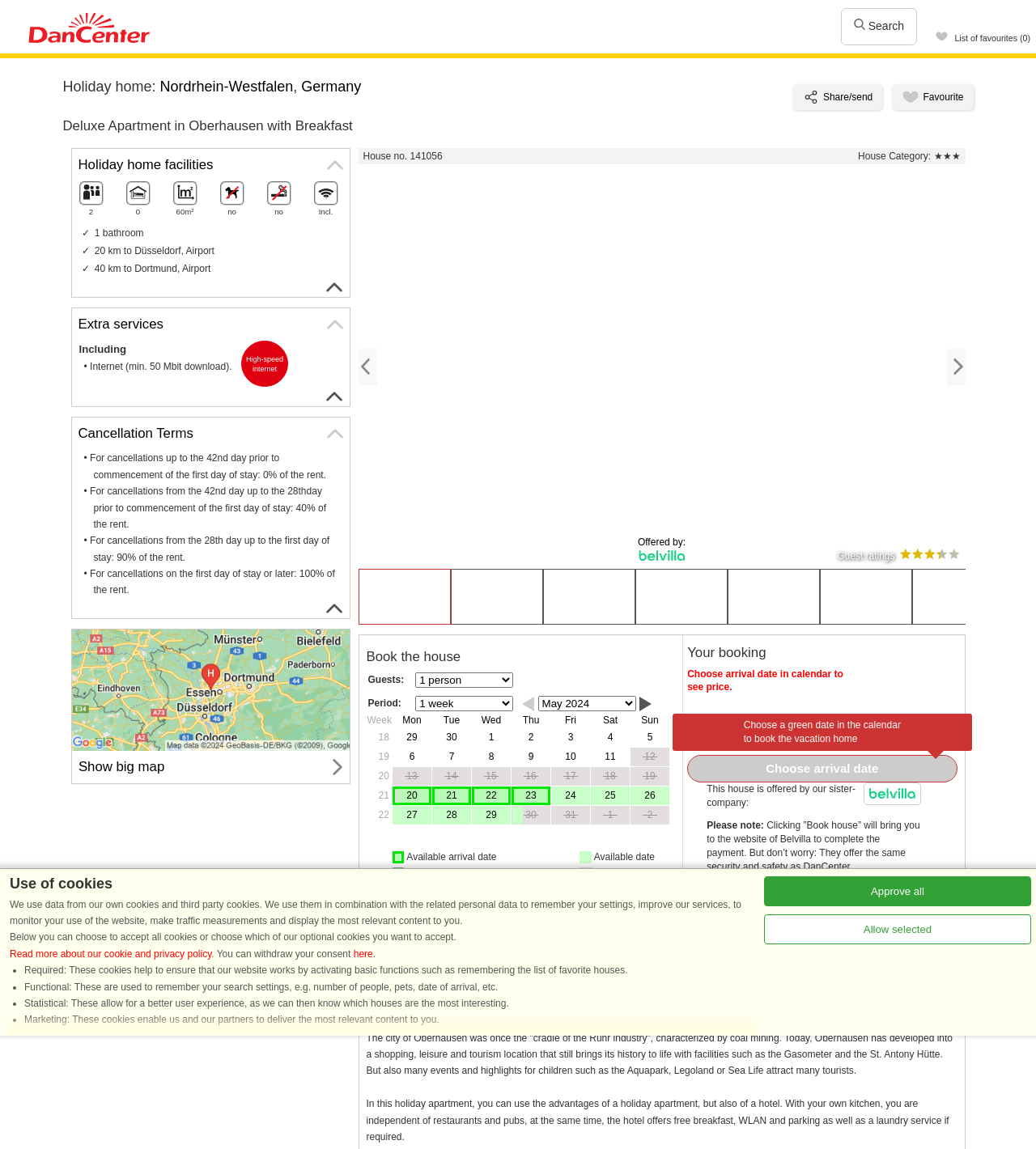Kindly respond to the following question with a single word or a brief phrase: 
What is the star classification of the holiday home?

3 stars